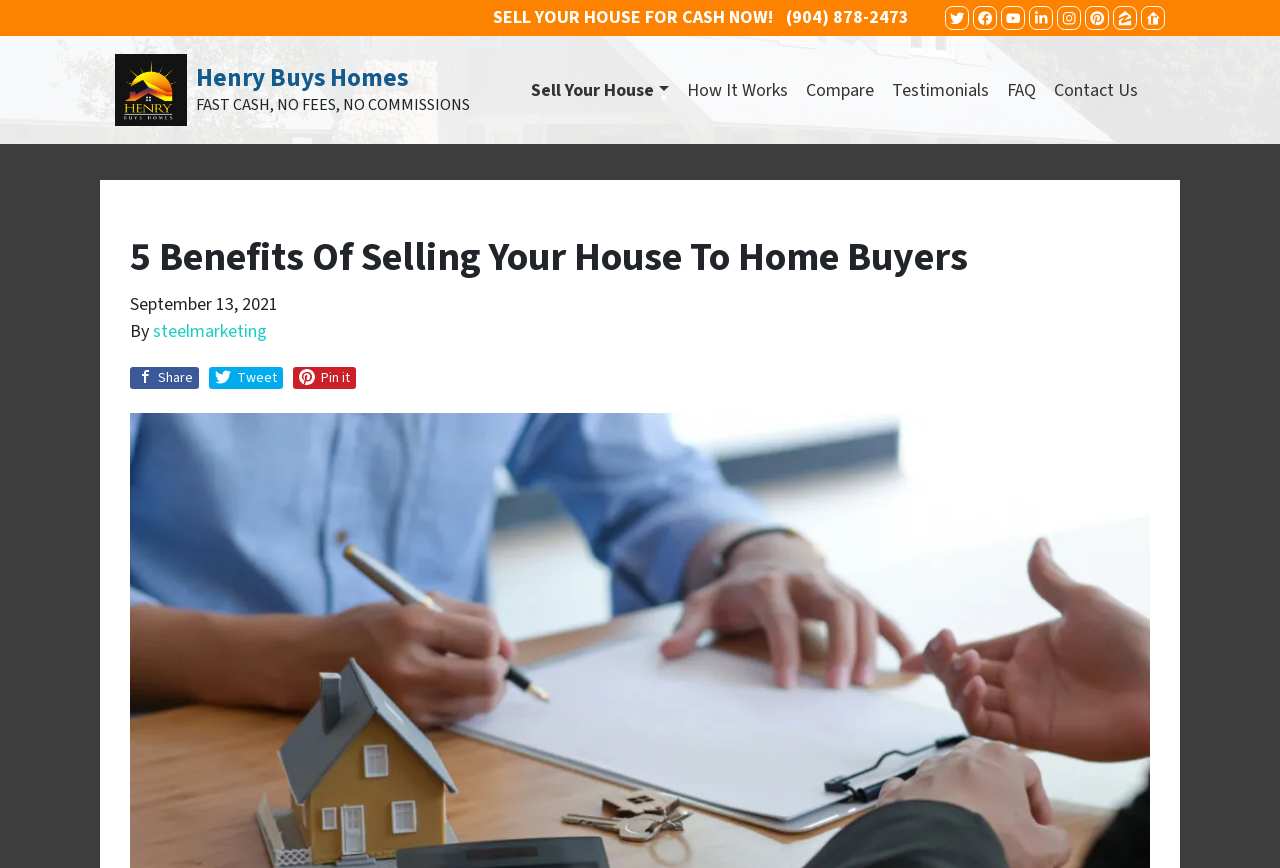Given the element description, predict the bounding box coordinates in the format (top-left x, top-left y, bottom-right x, bottom-right y), using floating point numbers between 0 and 1: parent_node: SPORTS aria-label="Menu Toggle"

None